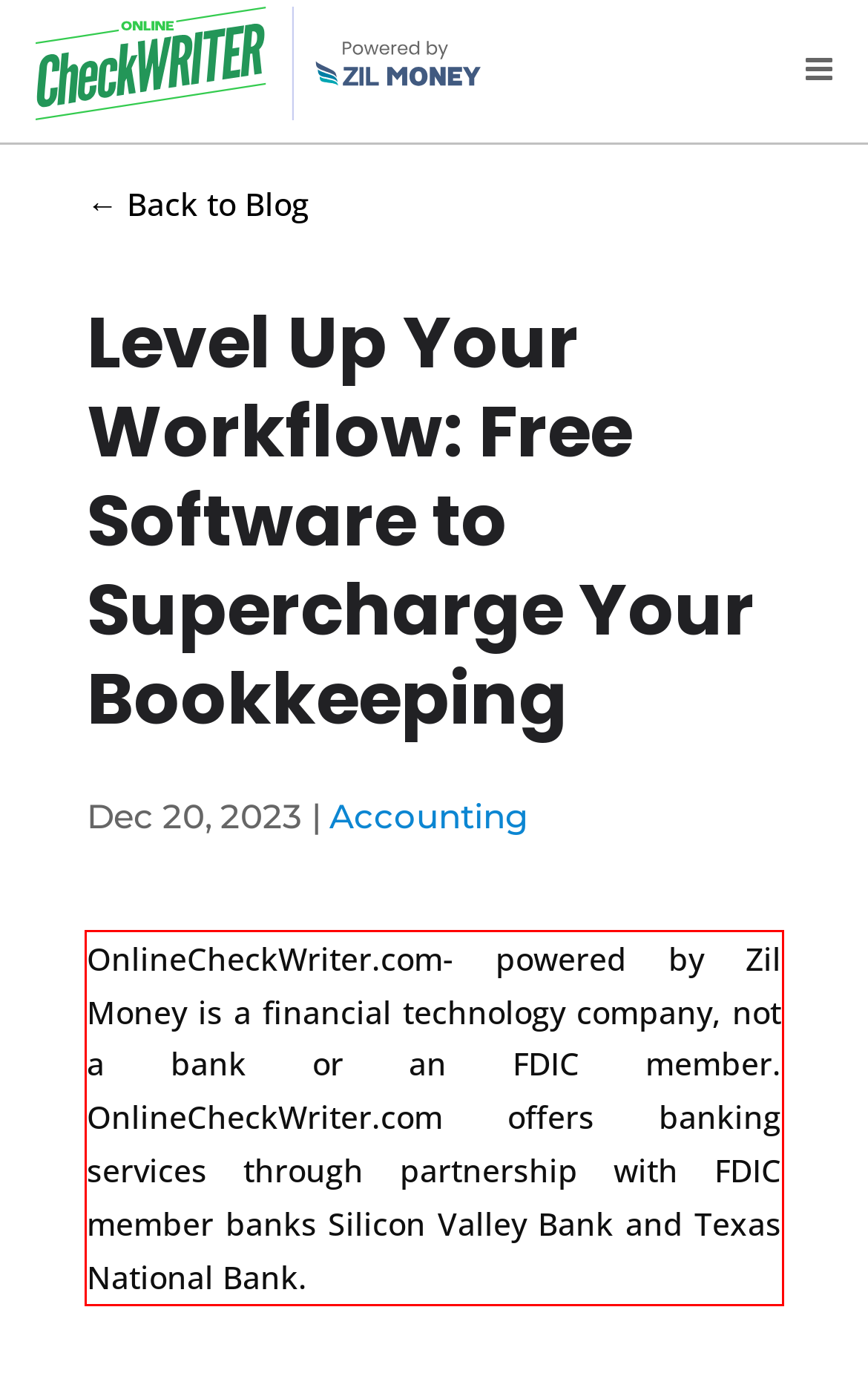Please perform OCR on the UI element surrounded by the red bounding box in the given webpage screenshot and extract its text content.

OnlineCheckWriter.com- powered by Zil Money is a financial technology company, not a bank or an FDIC member. OnlineCheckWriter.com offers banking services through partnership with FDIC member banks Silicon Valley Bank and Texas National Bank.